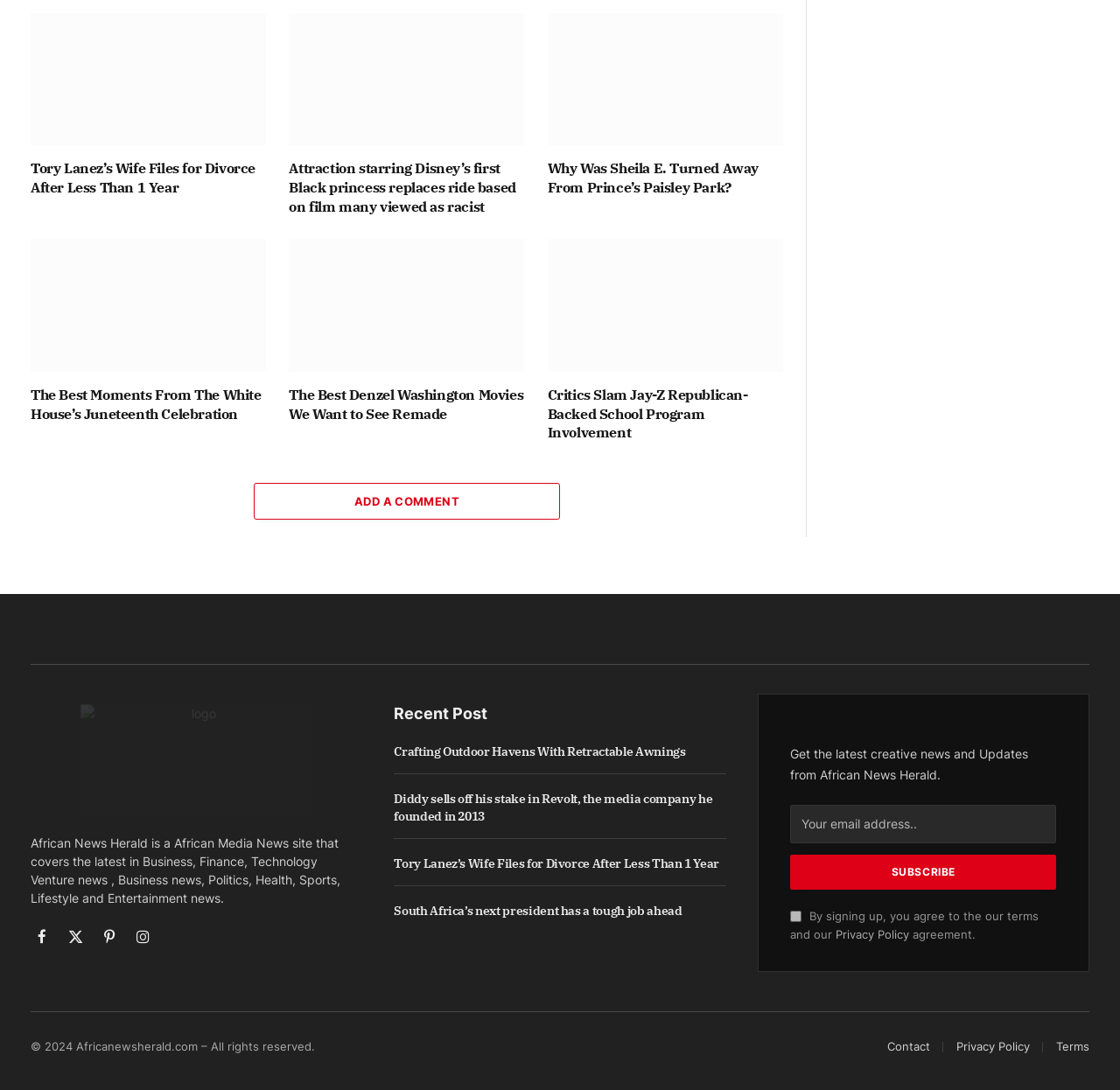Find and specify the bounding box coordinates that correspond to the clickable region for the instruction: "Compare AMS1117-3.3".

None